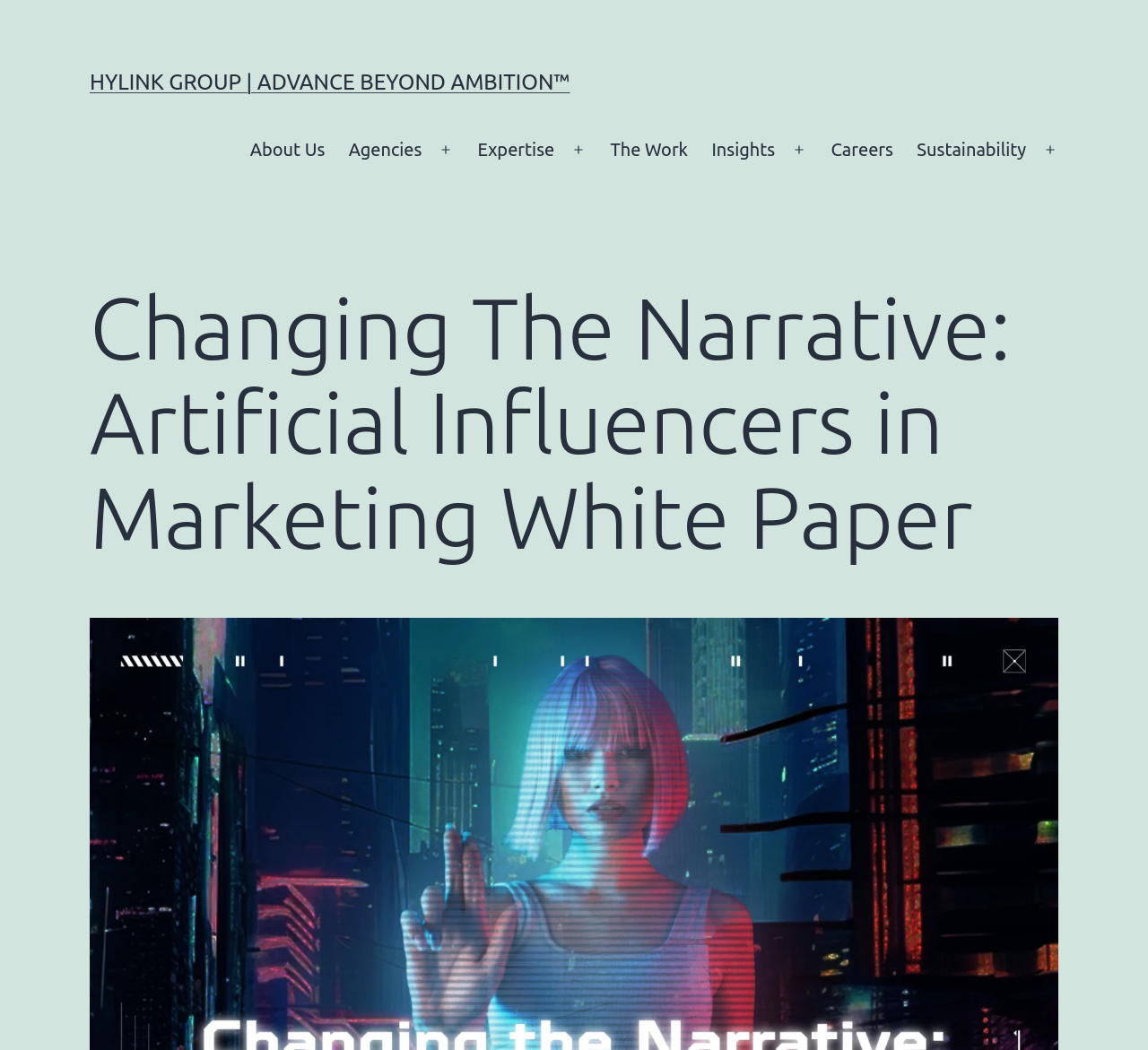Please determine the primary heading and provide its text.

Changing The Narrative: Artificial Influencers in Marketing White Paper